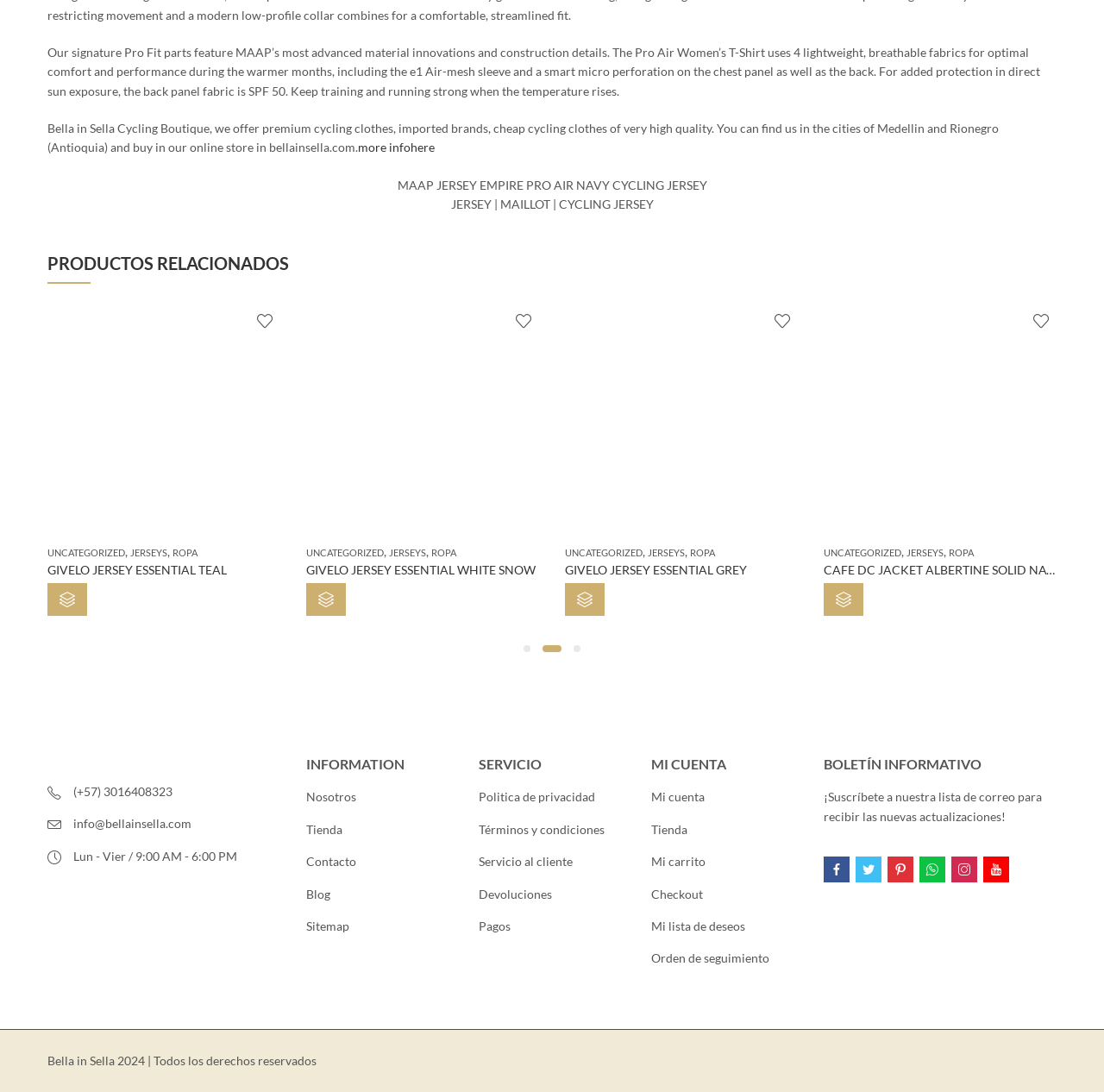Please provide a brief answer to the question using only one word or phrase: 
How many related products are shown?

4